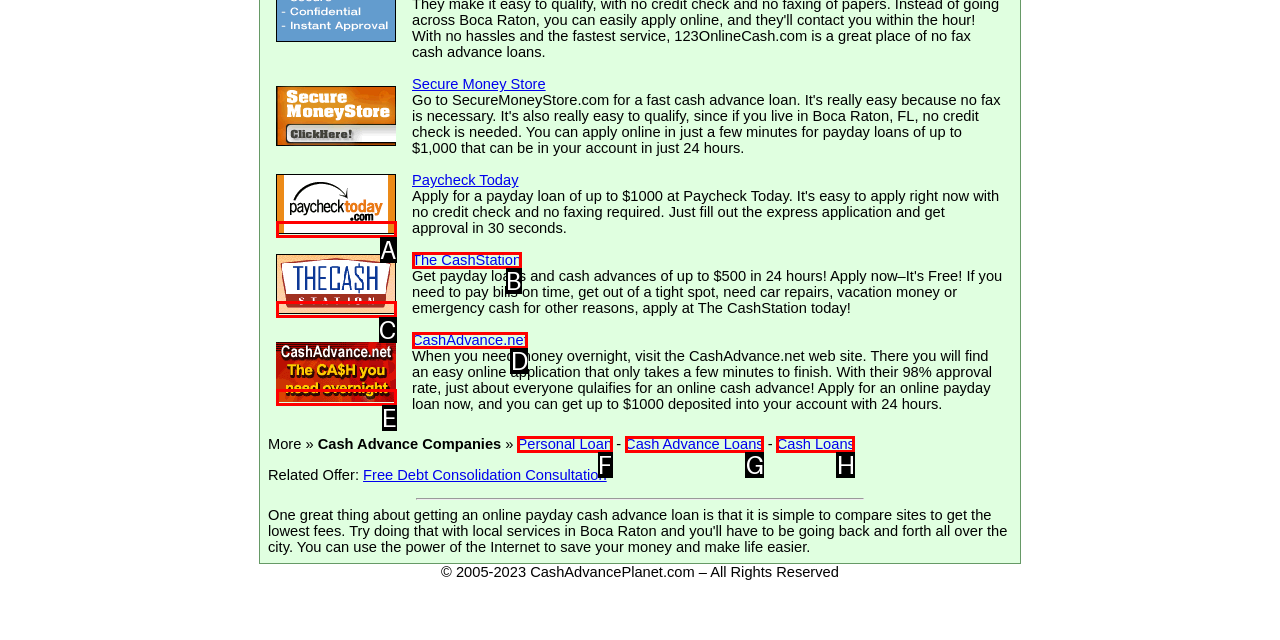Identify the UI element described as: Cash Advance Loans
Answer with the option's letter directly.

G